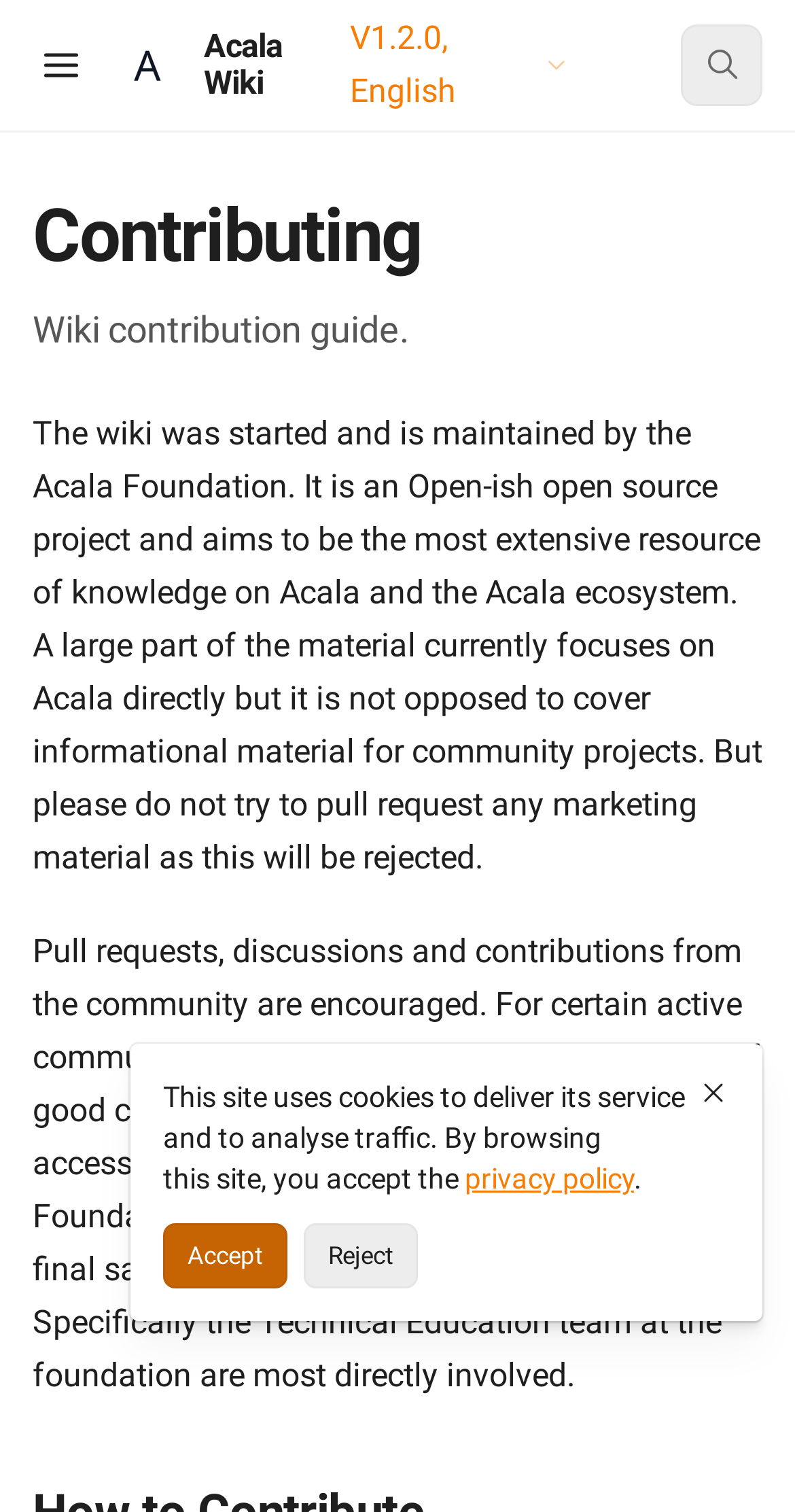Please specify the bounding box coordinates of the region to click in order to perform the following instruction: "Go to Acala Wiki homepage".

[0.144, 0.019, 0.368, 0.067]